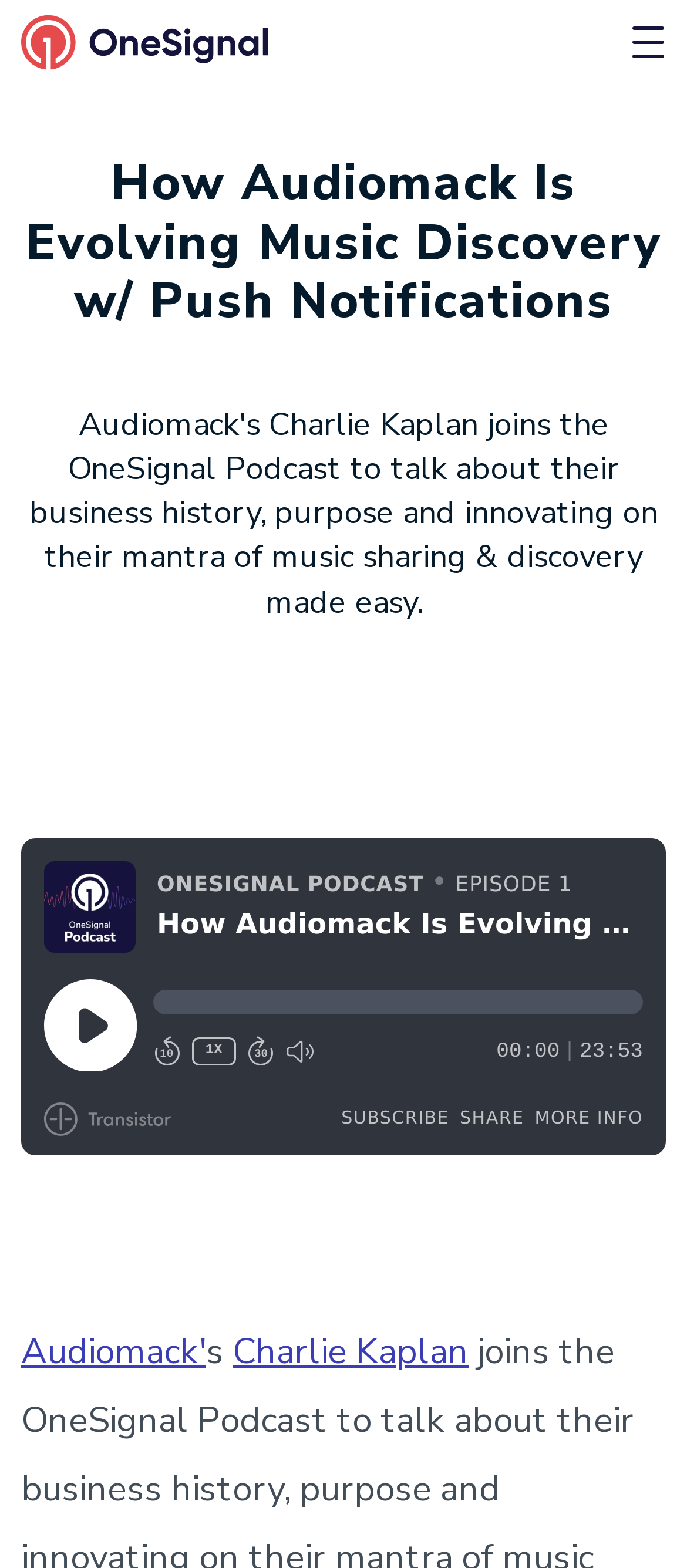What type of element is used to navigate the webpage?
Please provide a detailed and comprehensive answer to the question.

I found the answer by looking at the element 'Toggle navigation' which is described as a button, indicating that it is used to navigate the webpage.